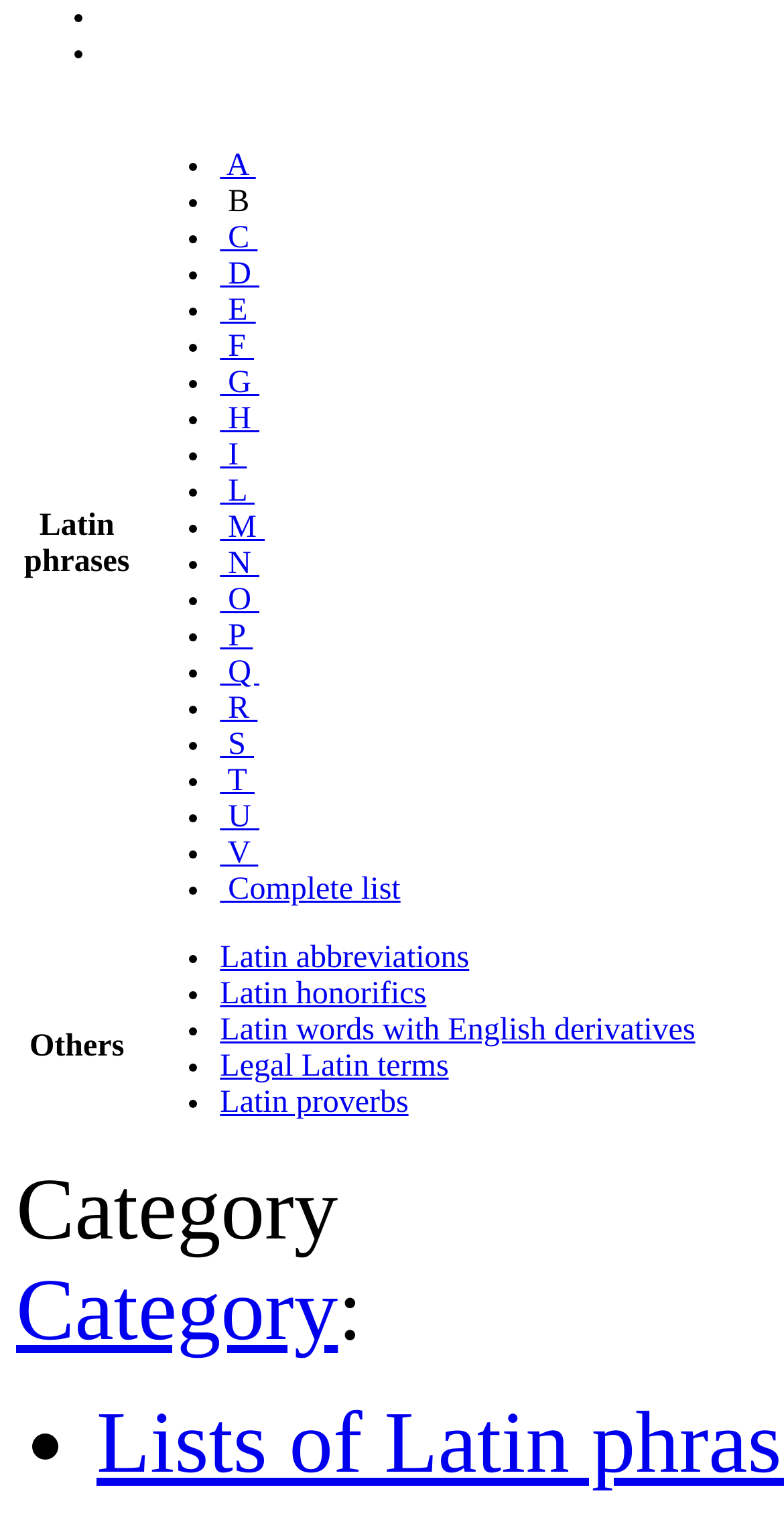Identify the bounding box coordinates of the area you need to click to perform the following instruction: "click on A".

[0.281, 0.098, 0.326, 0.12]